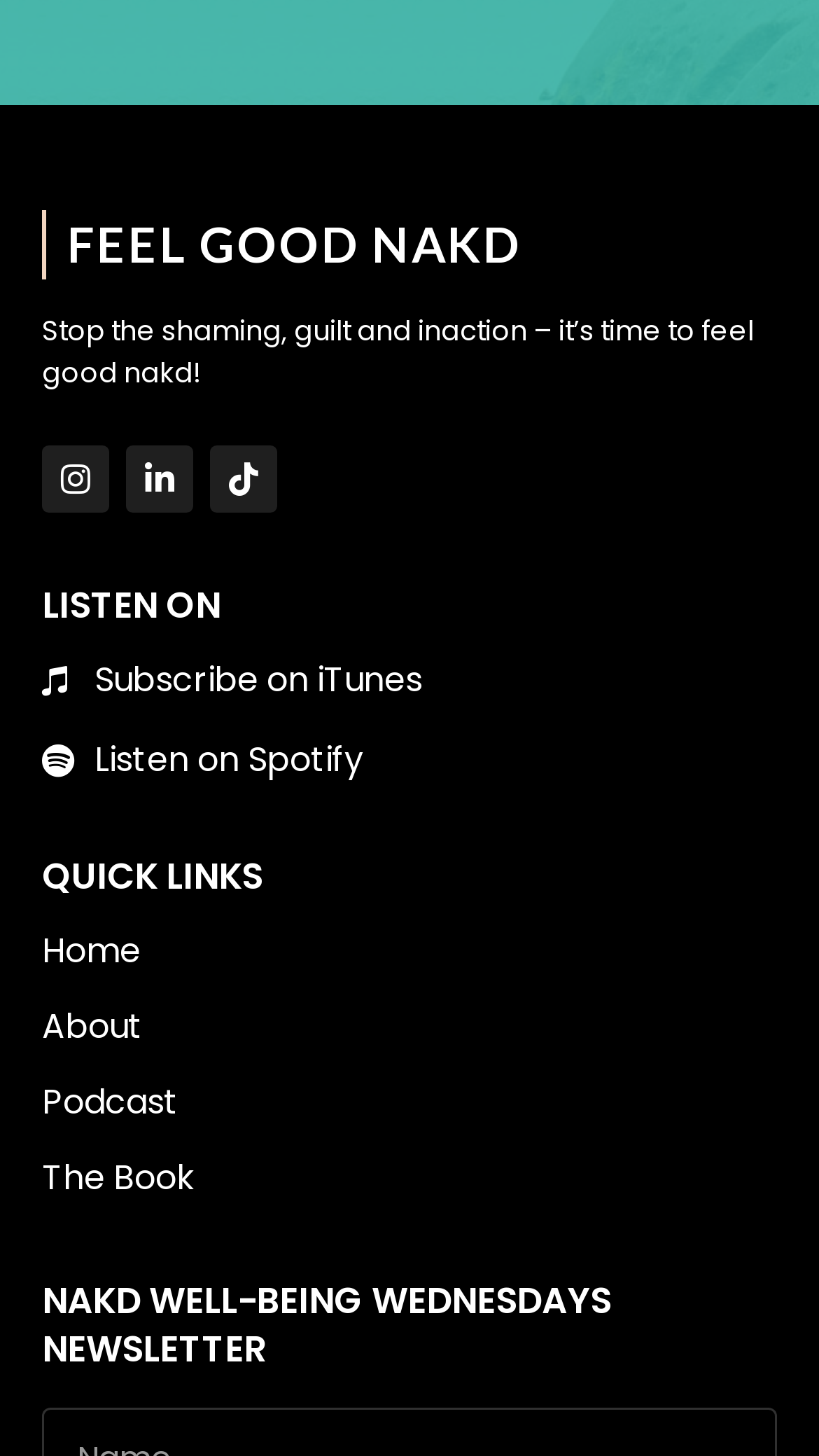Identify the bounding box coordinates for the UI element described as follows: "The Book". Ensure the coordinates are four float numbers between 0 and 1, formatted as [left, top, right, bottom].

[0.051, 0.792, 0.949, 0.826]